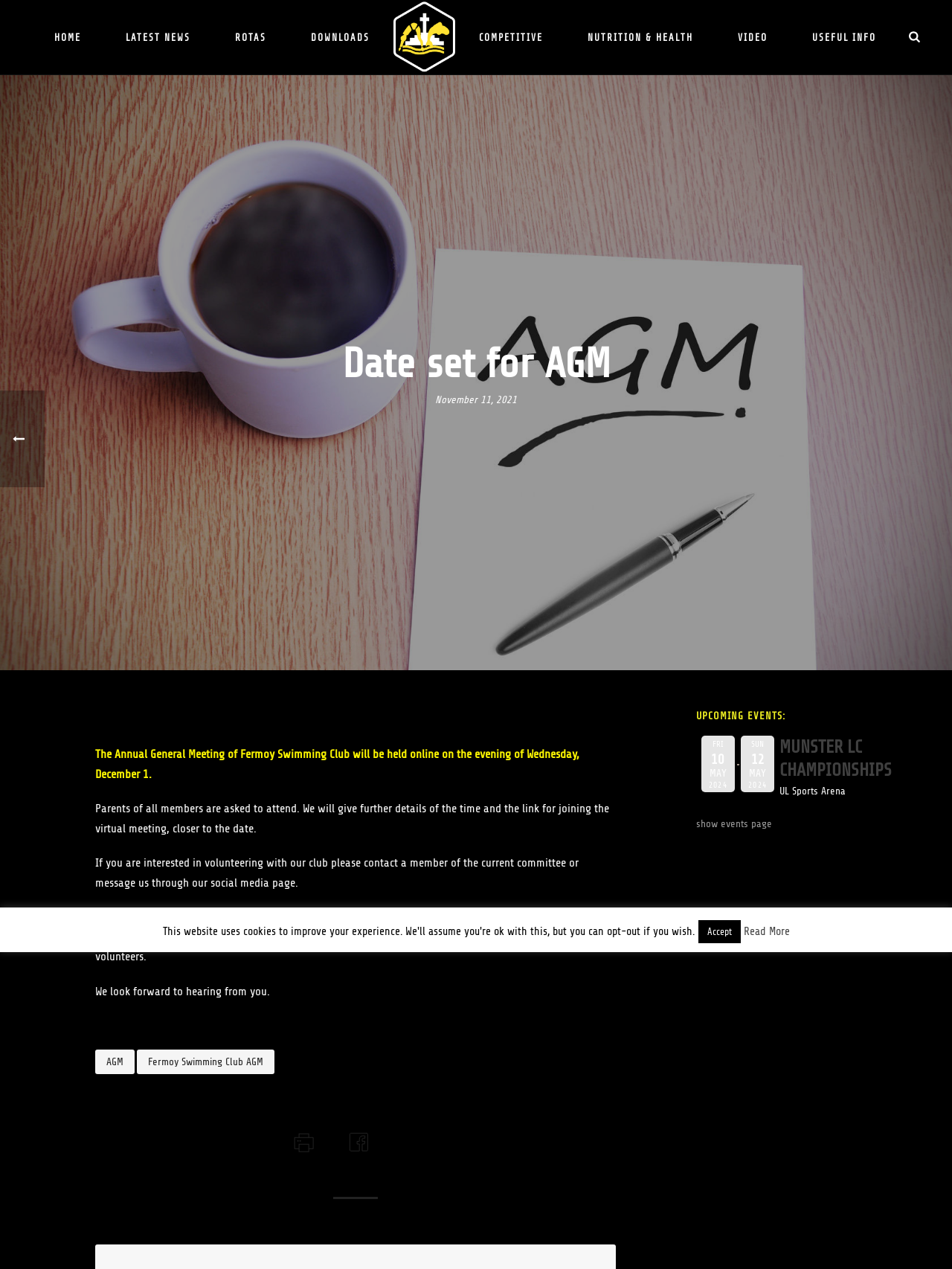Please identify the bounding box coordinates of the area I need to click to accomplish the following instruction: "Print this page".

[0.301, 0.895, 0.333, 0.904]